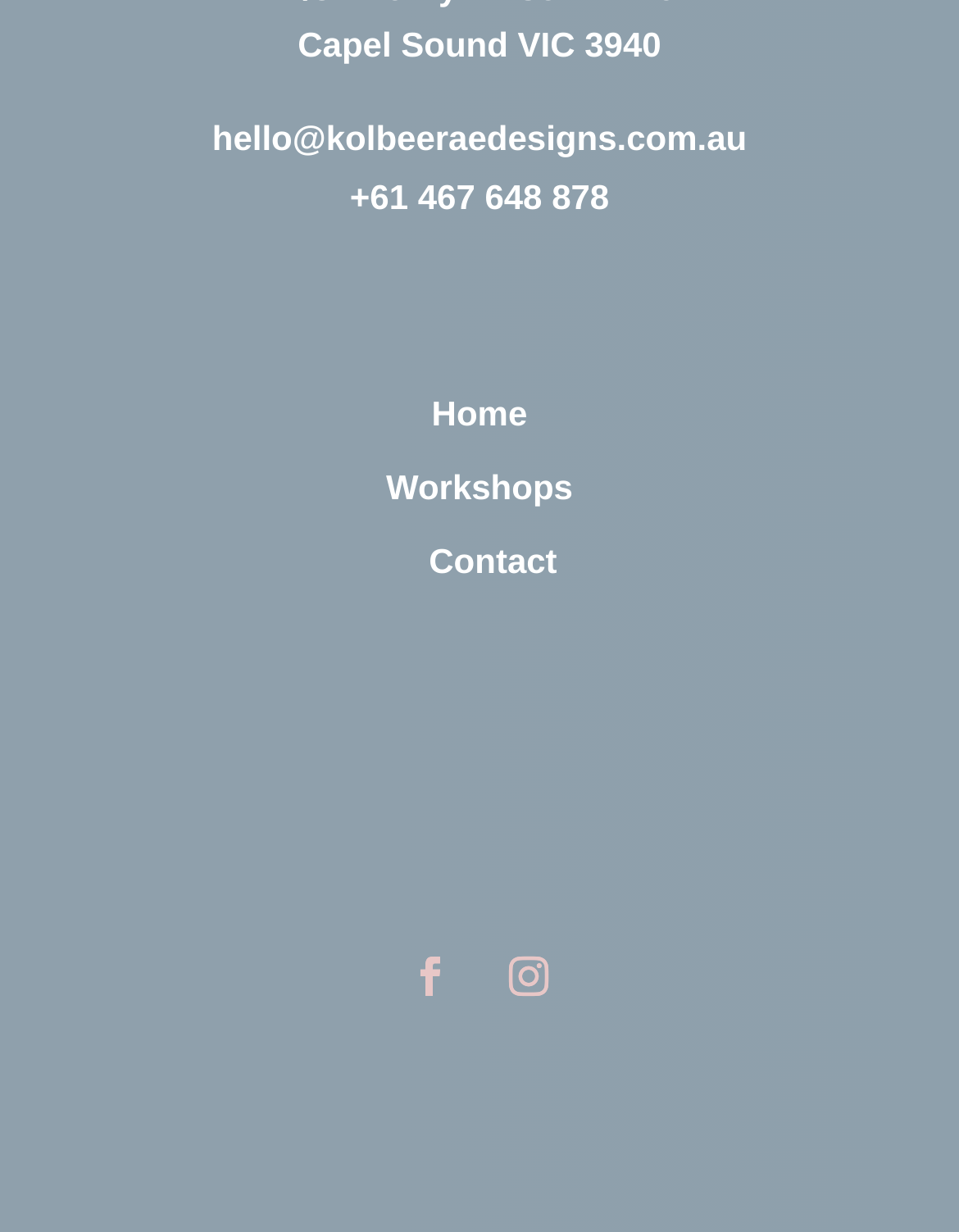Please reply to the following question using a single word or phrase: 
How many navigation links are there?

3